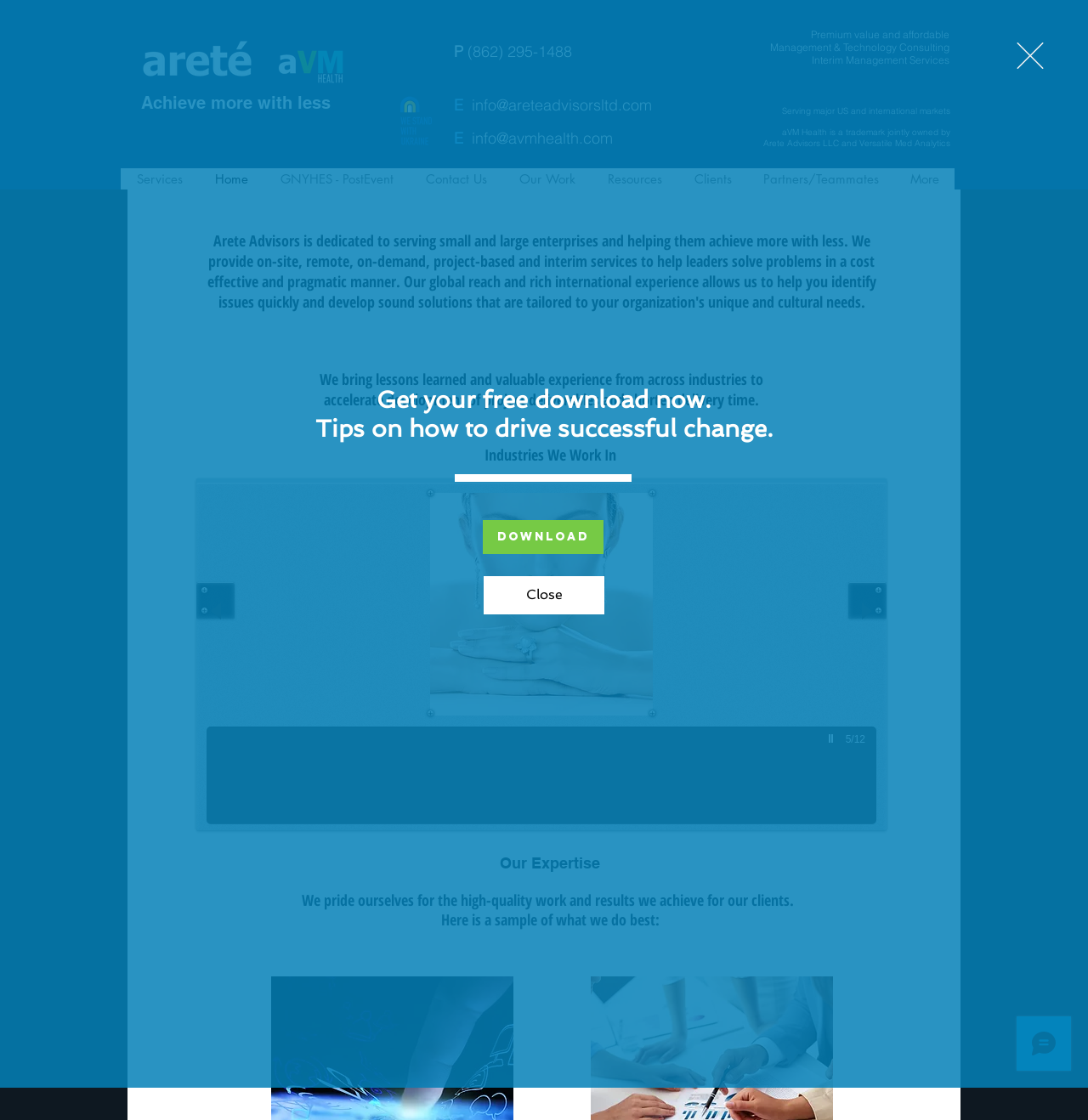Provide the bounding box coordinates of the UI element that matches the description: "info@avmhealth.com".

[0.434, 0.115, 0.563, 0.132]